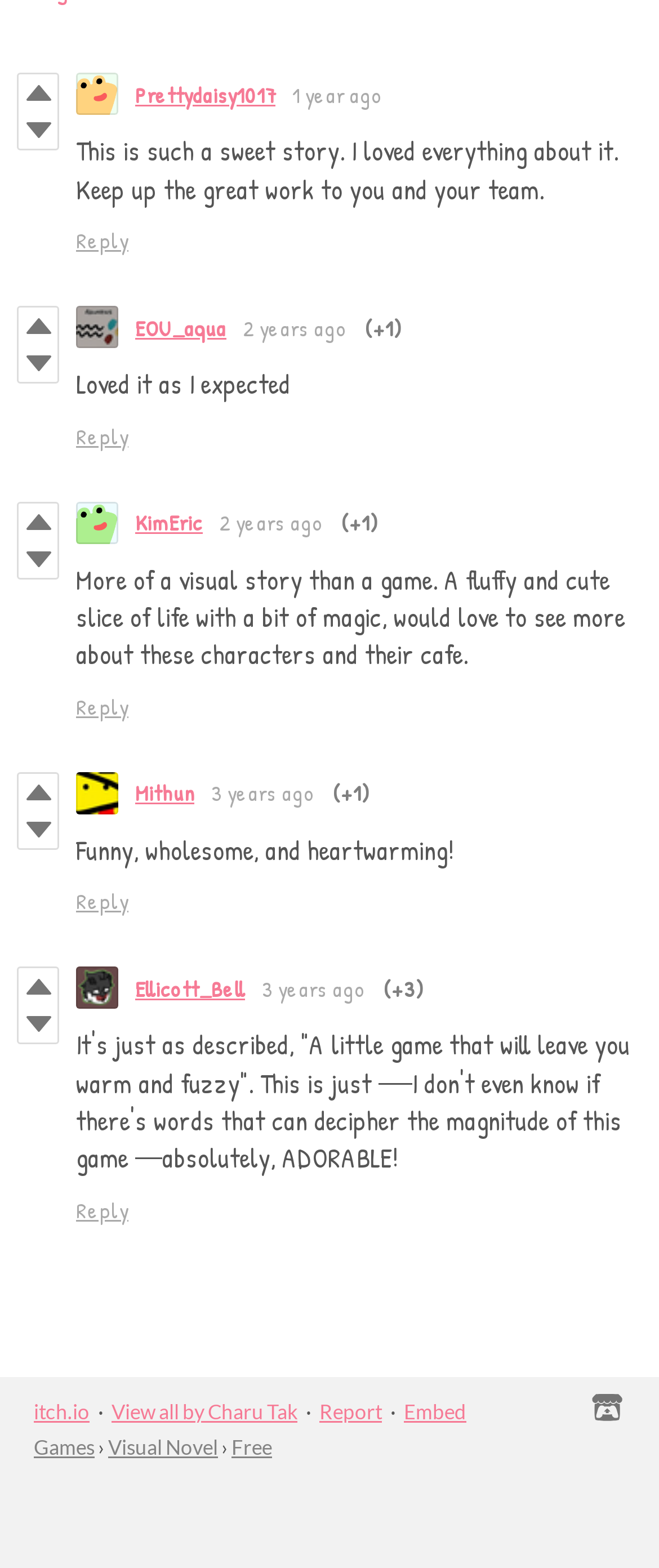Show the bounding box coordinates of the element that should be clicked to complete the task: "Report the game".

[0.485, 0.892, 0.579, 0.908]